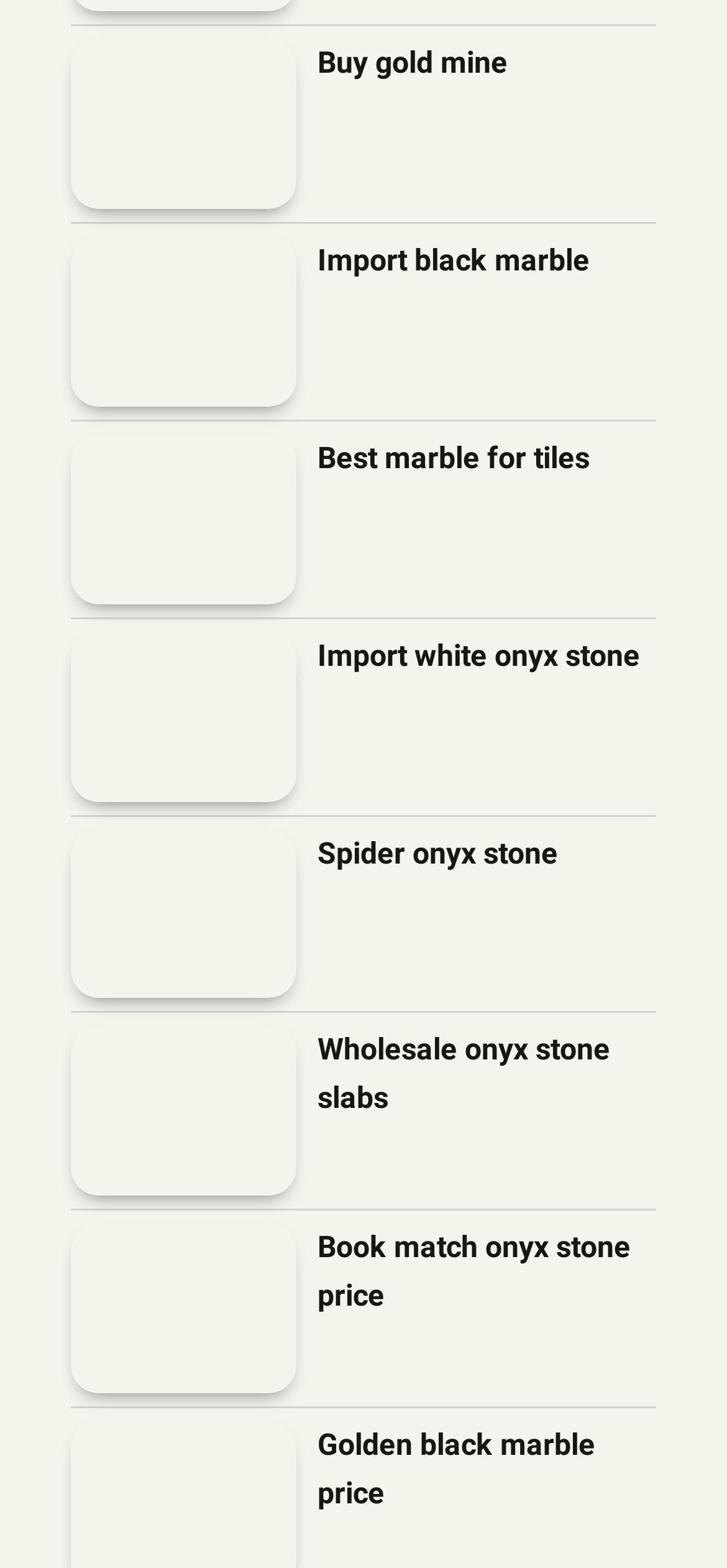Show the bounding box coordinates for the HTML element as described: "alt="Book match onyx stone price"".

[0.097, 0.781, 0.408, 0.889]